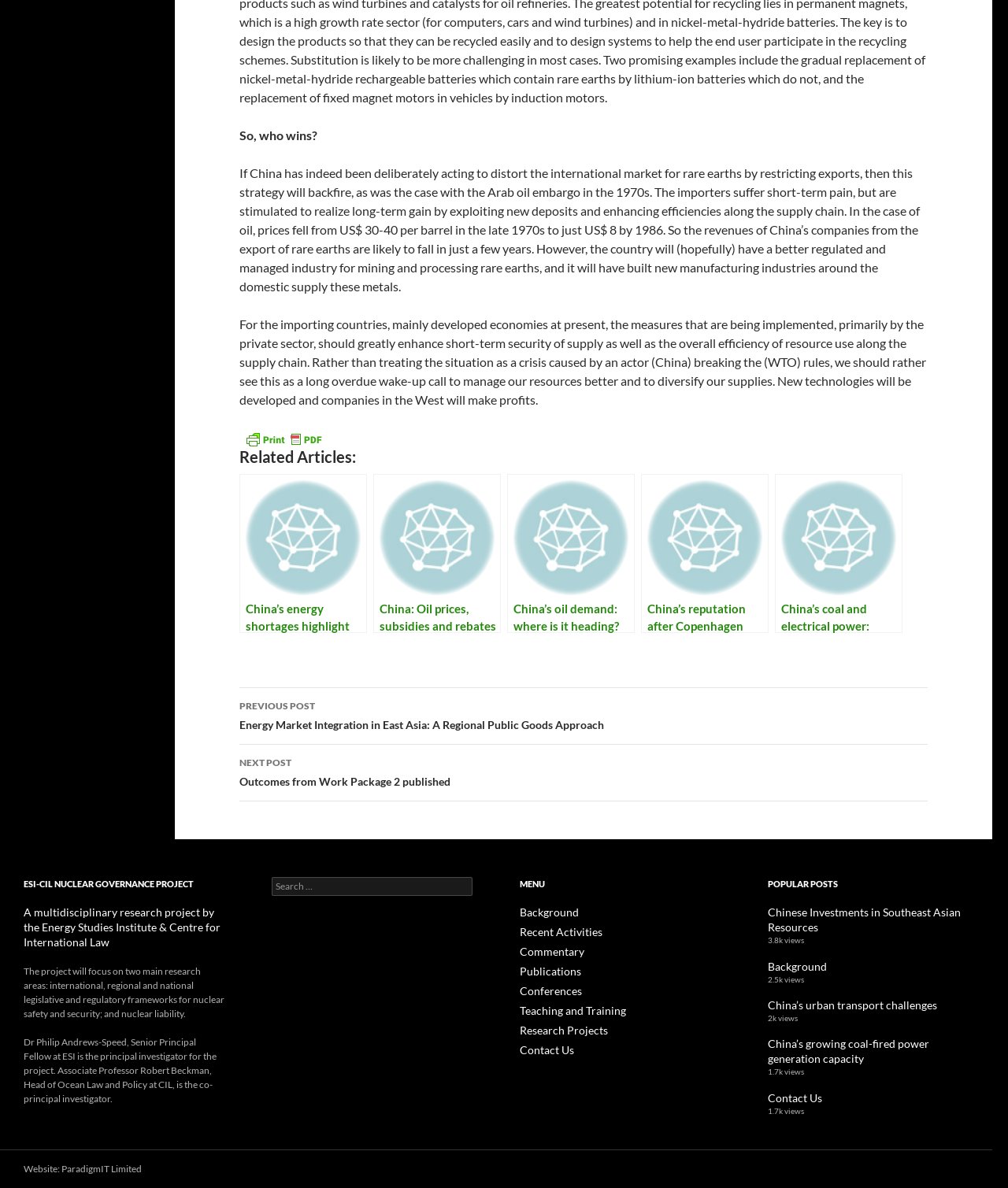Please provide a comprehensive response to the question below by analyzing the image: 
What is the name of the research project?

The name of the research project can be found in the heading element with ID 78, which is located in the complementary section at the bottom of the webpage.